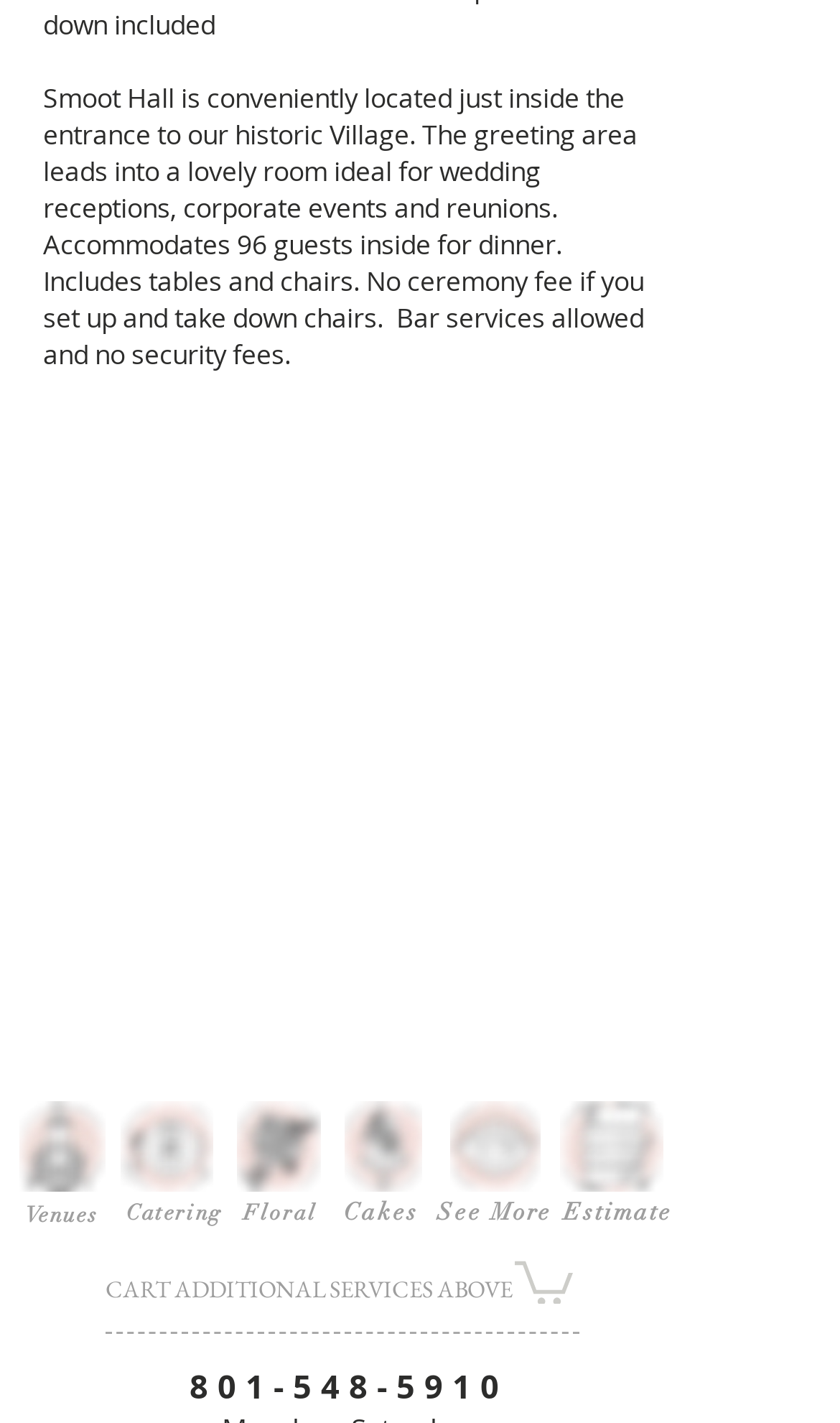Respond to the following question with a brief word or phrase:
What is the purpose of the 'See More' link?

To show more information